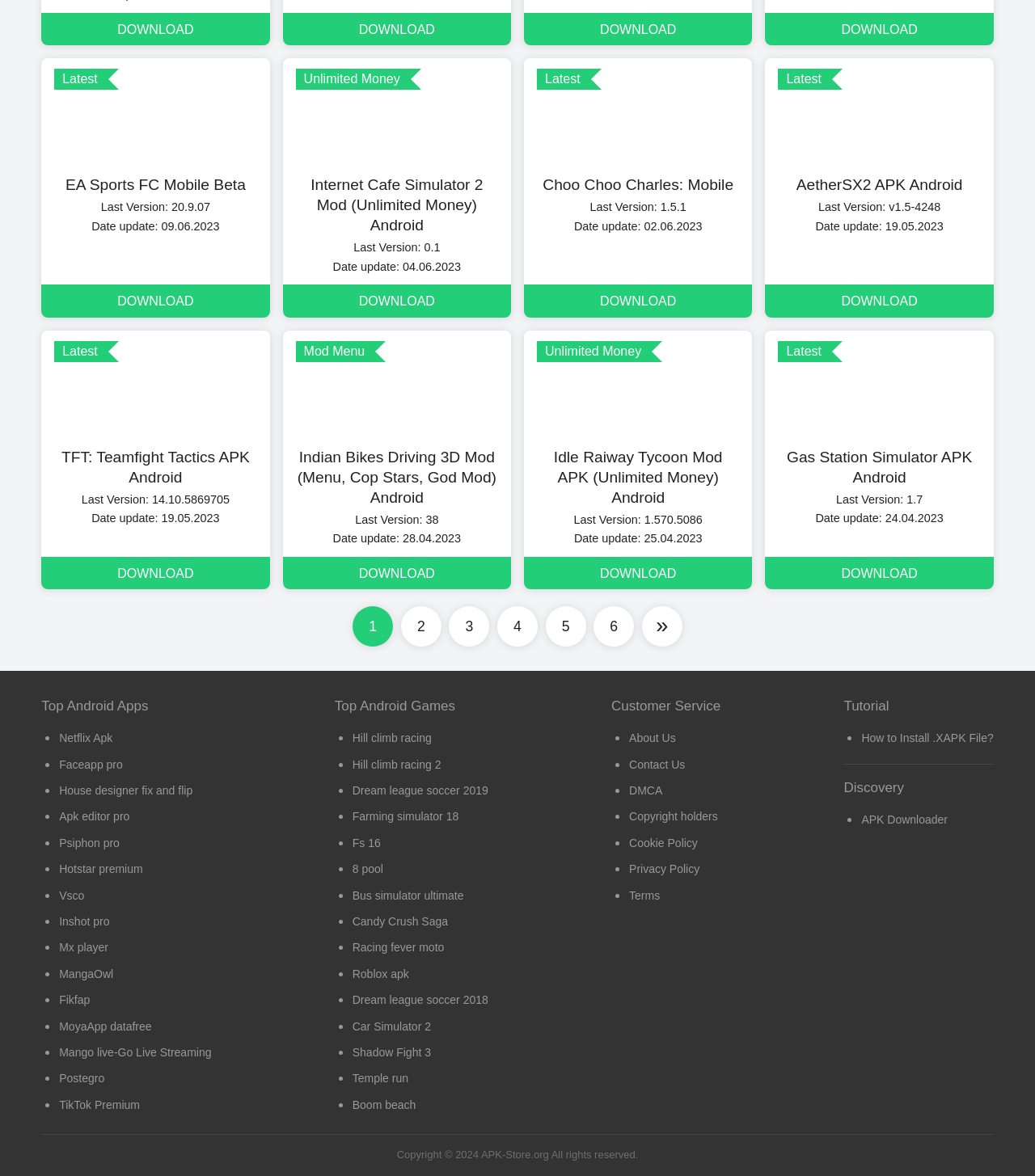Identify the bounding box coordinates of the area you need to click to perform the following instruction: "Go to page 2".

[0.387, 0.516, 0.426, 0.55]